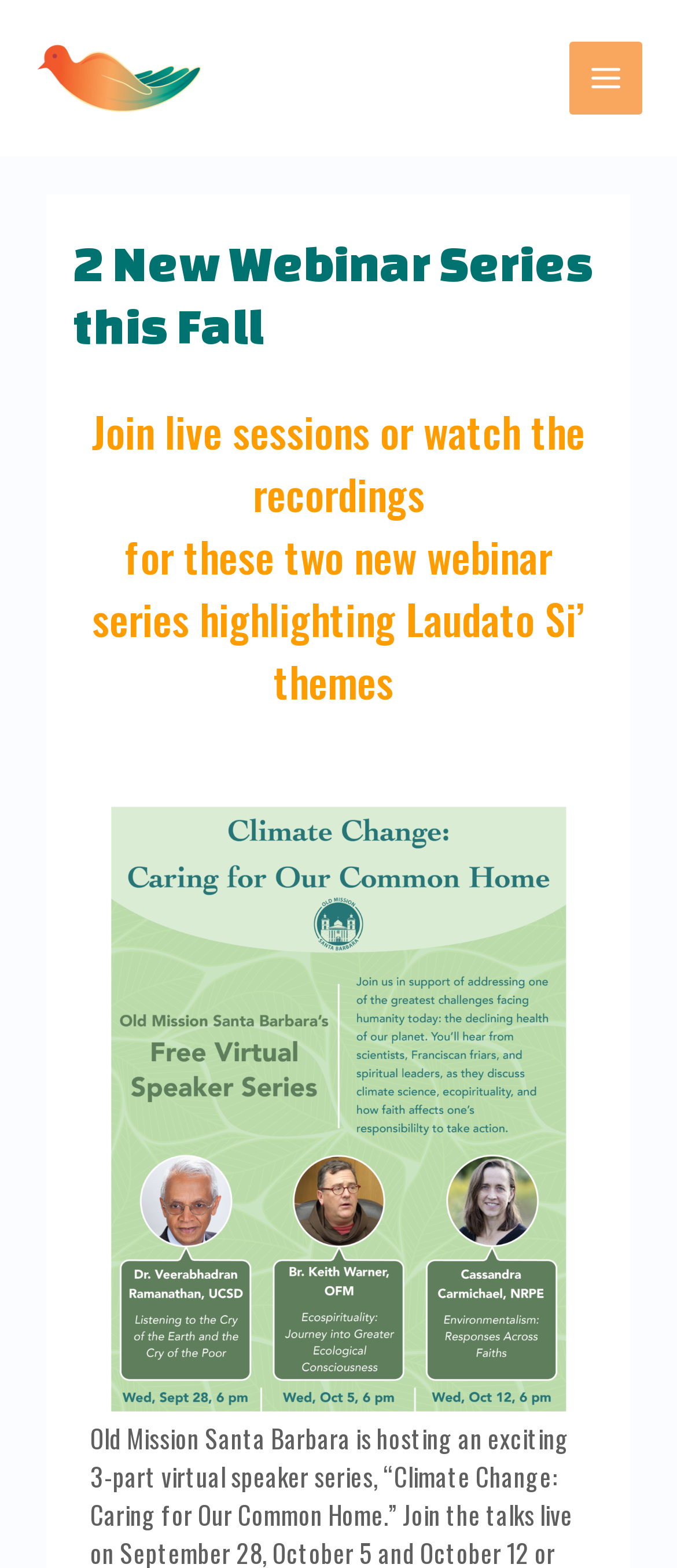Kindly respond to the following question with a single word or a brief phrase: 
What is the location of the webinar series?

Old Mission Santa Barbara